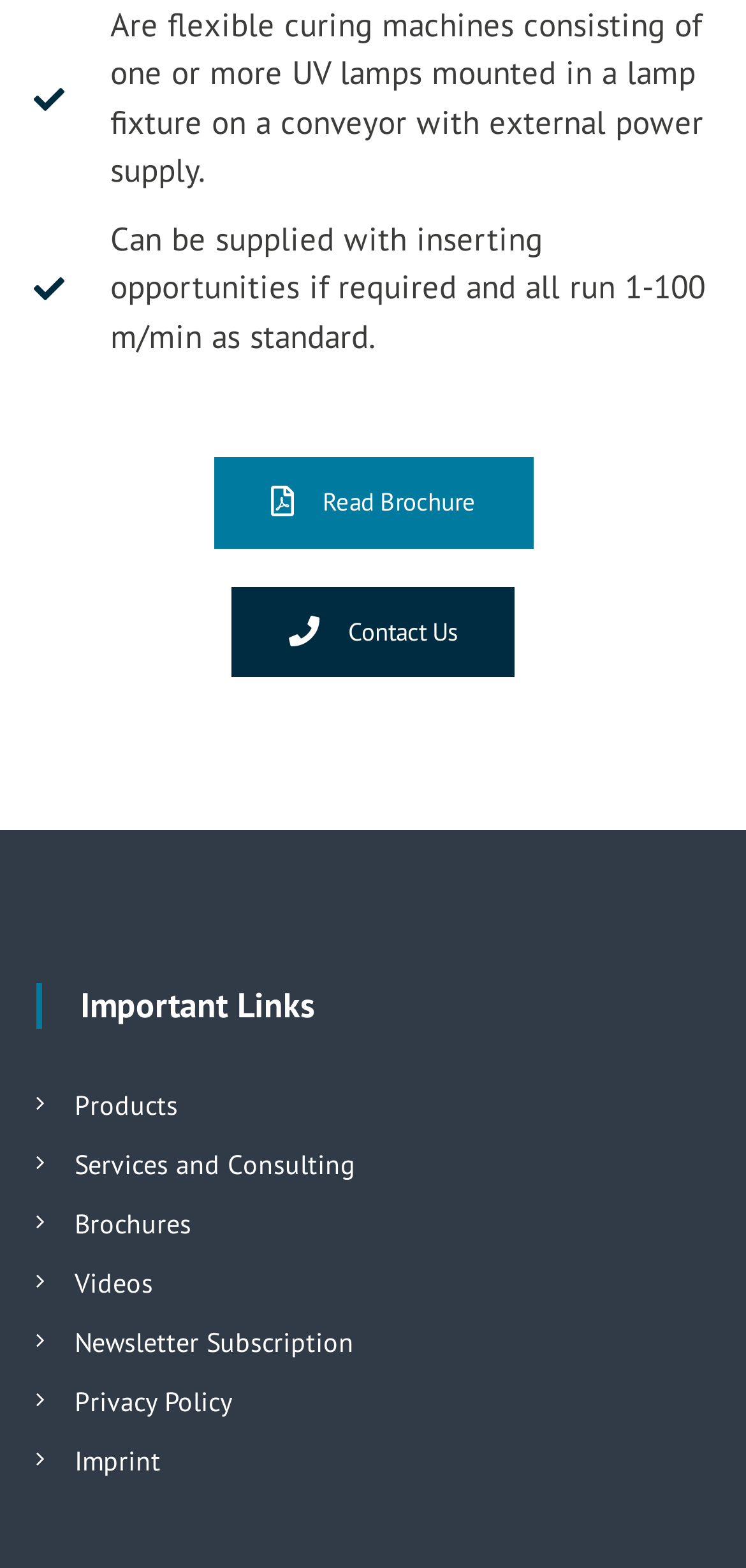Could you indicate the bounding box coordinates of the region to click in order to complete this instruction: "Log in to post a comment".

None